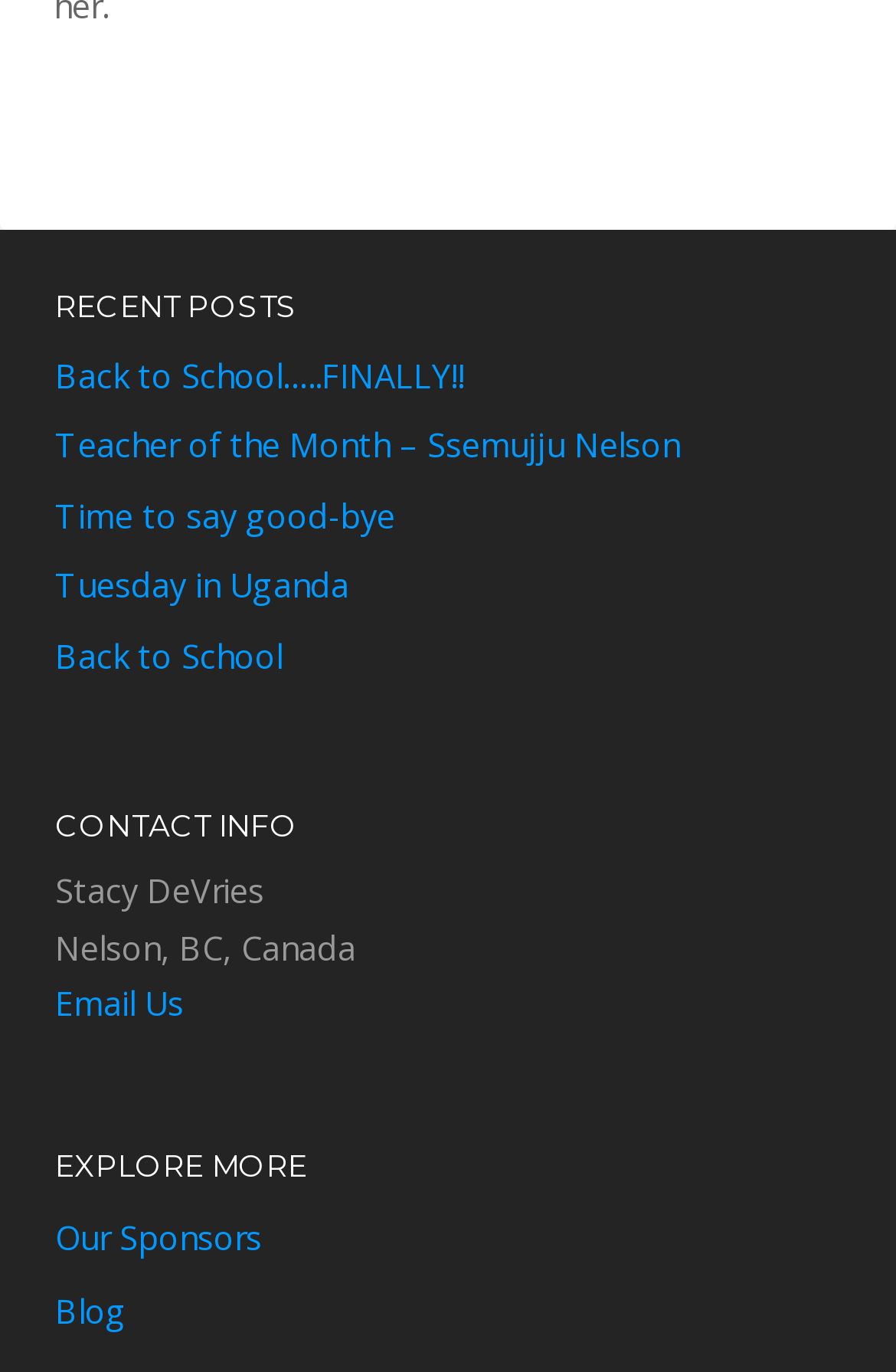Provide a brief response to the question below using a single word or phrase: 
What is the title of the first recent post?

Back to School…..FINALLY!!